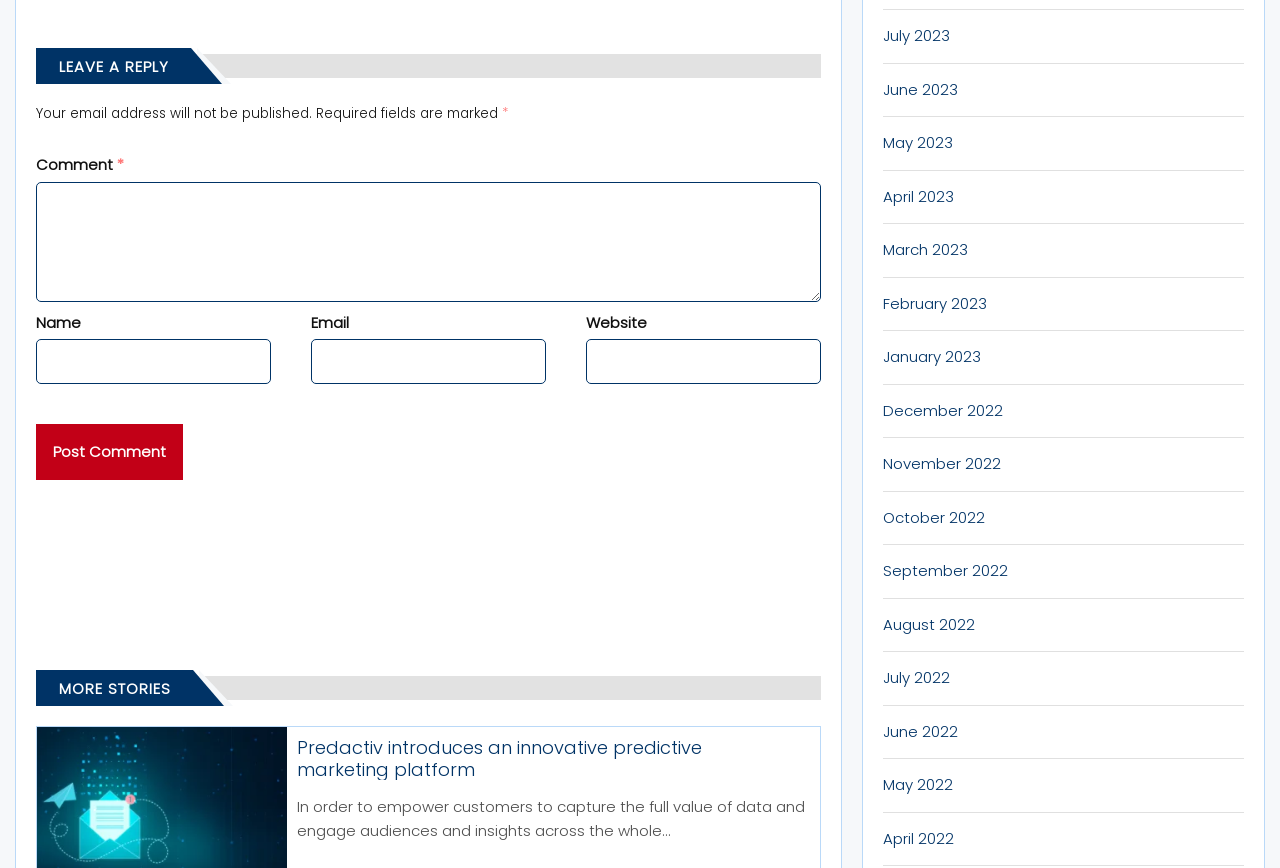Respond with a single word or phrase to the following question: What is the text of the button in the comment section?

Post Comment